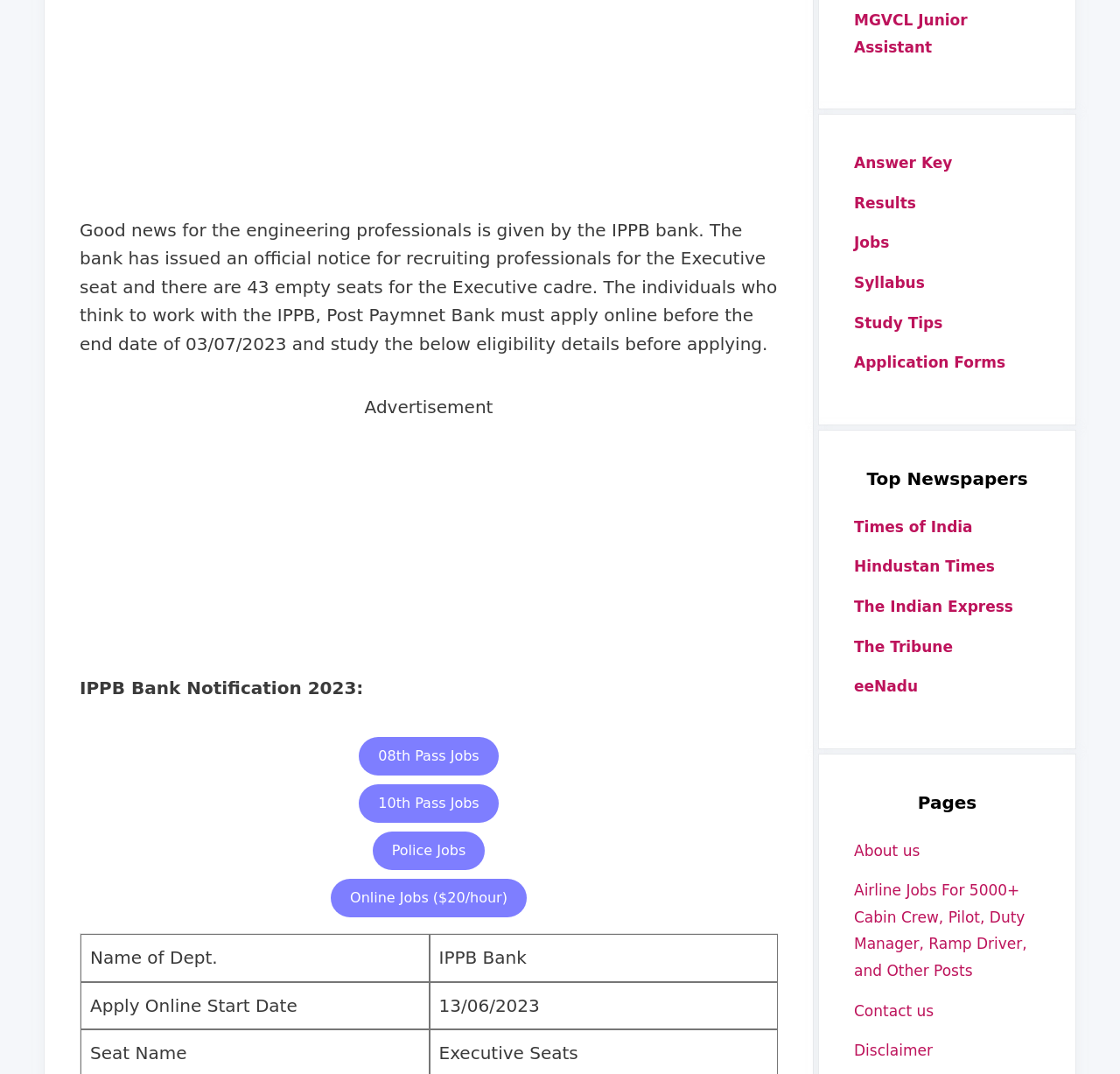Provide the bounding box coordinates of the HTML element this sentence describes: "eeNadu". The bounding box coordinates consist of four float numbers between 0 and 1, i.e., [left, top, right, bottom].

[0.762, 0.624, 0.82, 0.641]